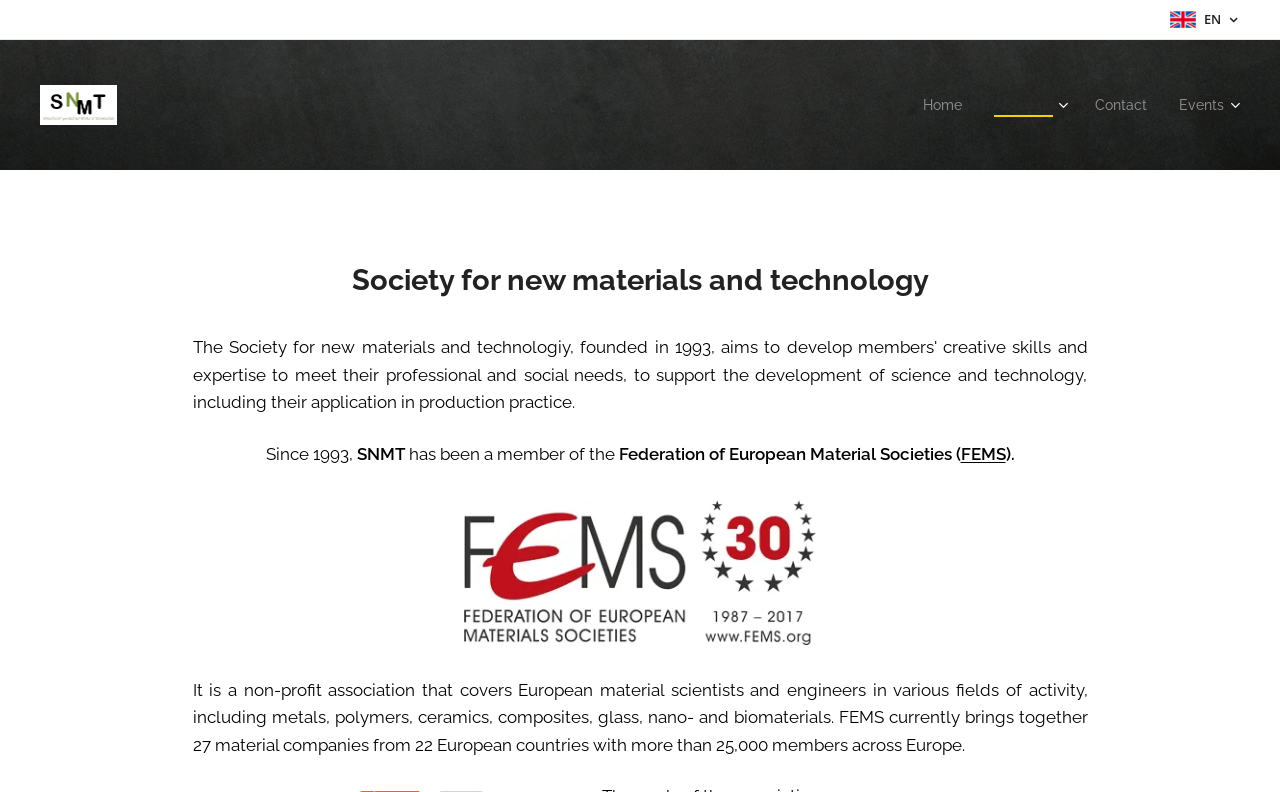How many European countries have material companies in FEMS?
Please give a detailed and elaborate explanation in response to the question.

I found the answer by reading the text on the webpage, which states that FEMS brings together 27 material companies from 22 European countries.